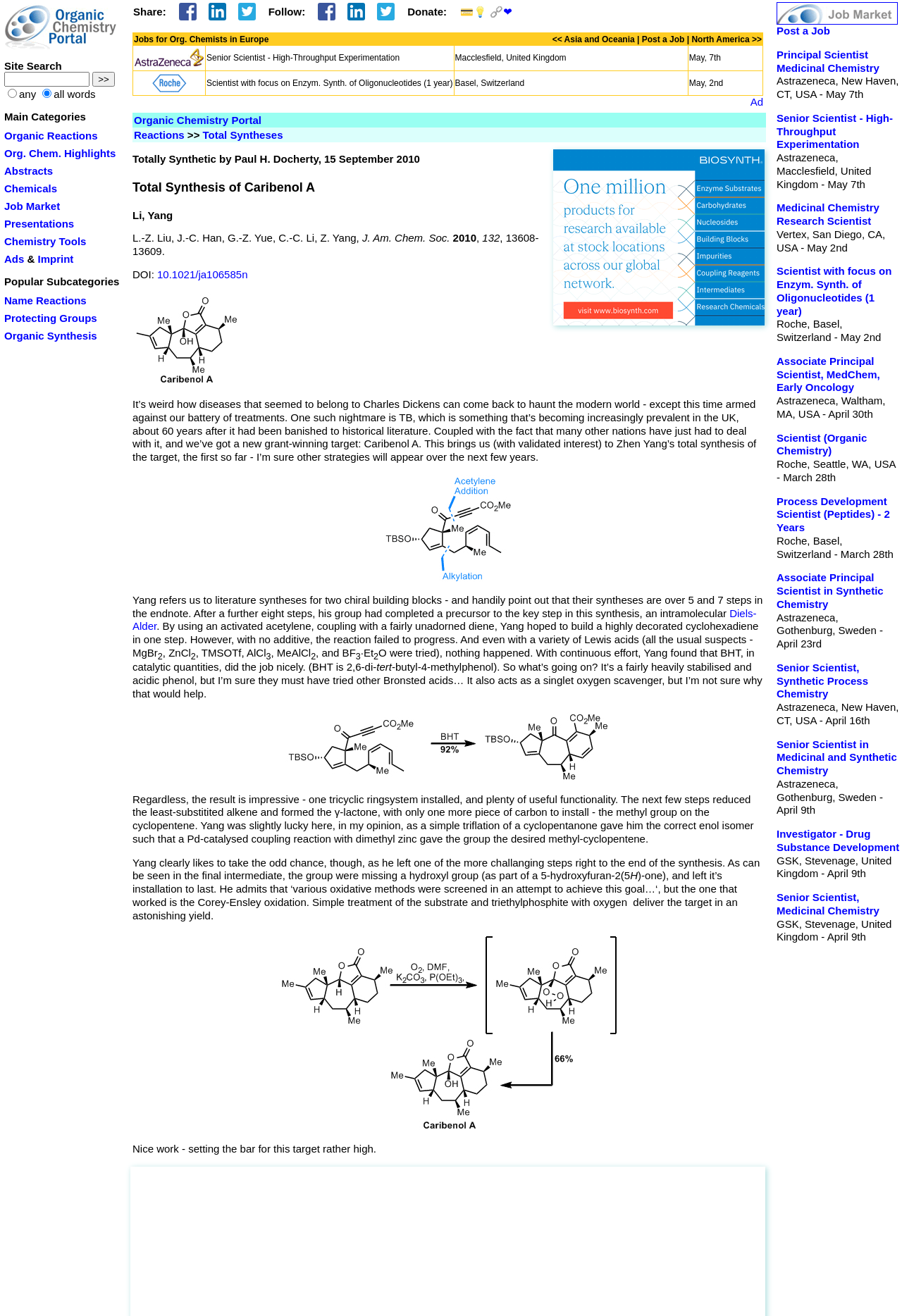What is the journal name of the publication?
Answer the question with a detailed explanation, including all necessary information.

The journal name is mentioned in the text 'L.-Z. Liu, J.-C. Han, G.-Z. Yue, C.-C. Li, Z. Yang, J. Am. Chem. Soc. 2010, 132, 13608-13609.' which is located in the middle of the webpage.